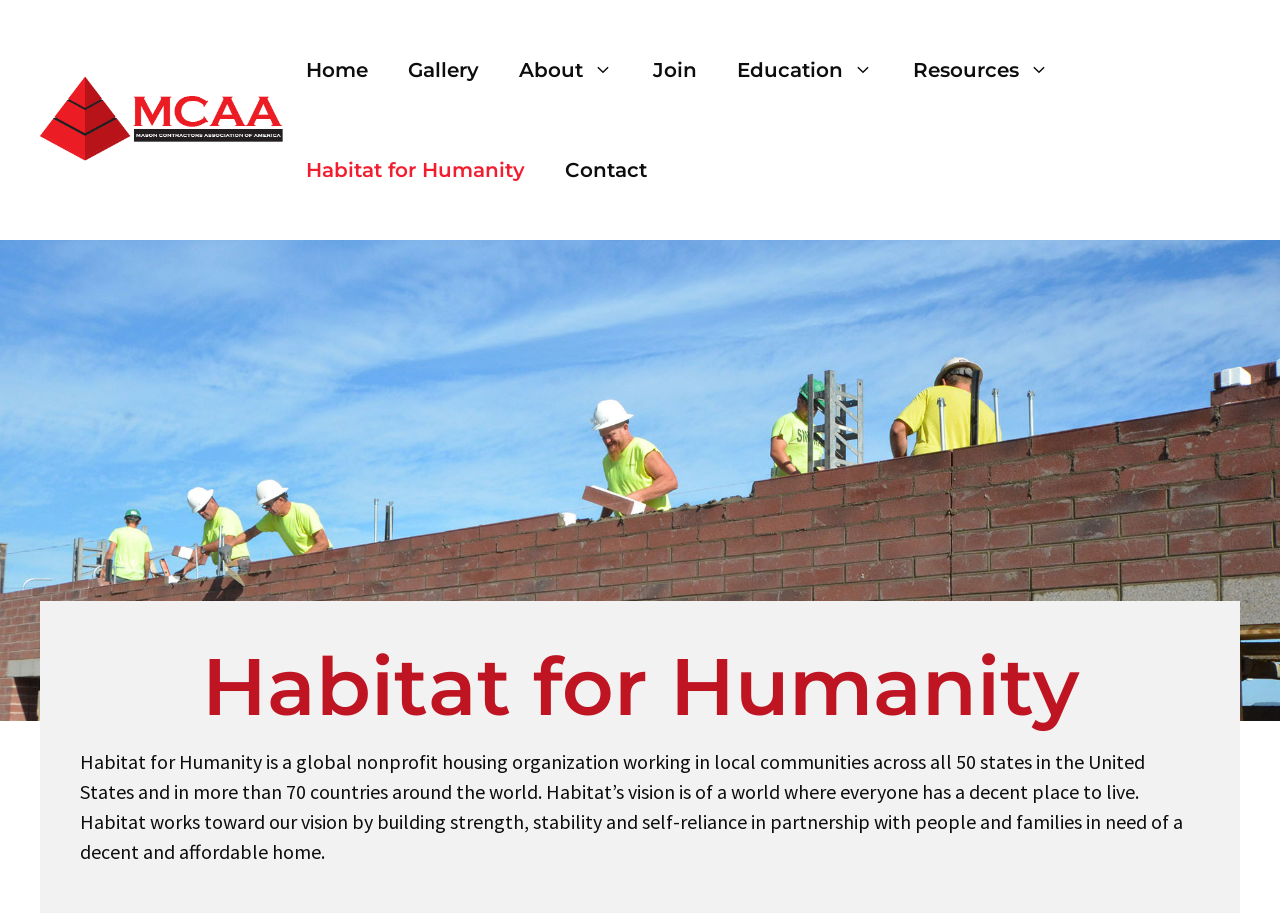Please determine the bounding box coordinates of the area that needs to be clicked to complete this task: 'Click the MCAA New York link'. The coordinates must be four float numbers between 0 and 1, formatted as [left, top, right, bottom].

[0.031, 0.114, 0.223, 0.142]